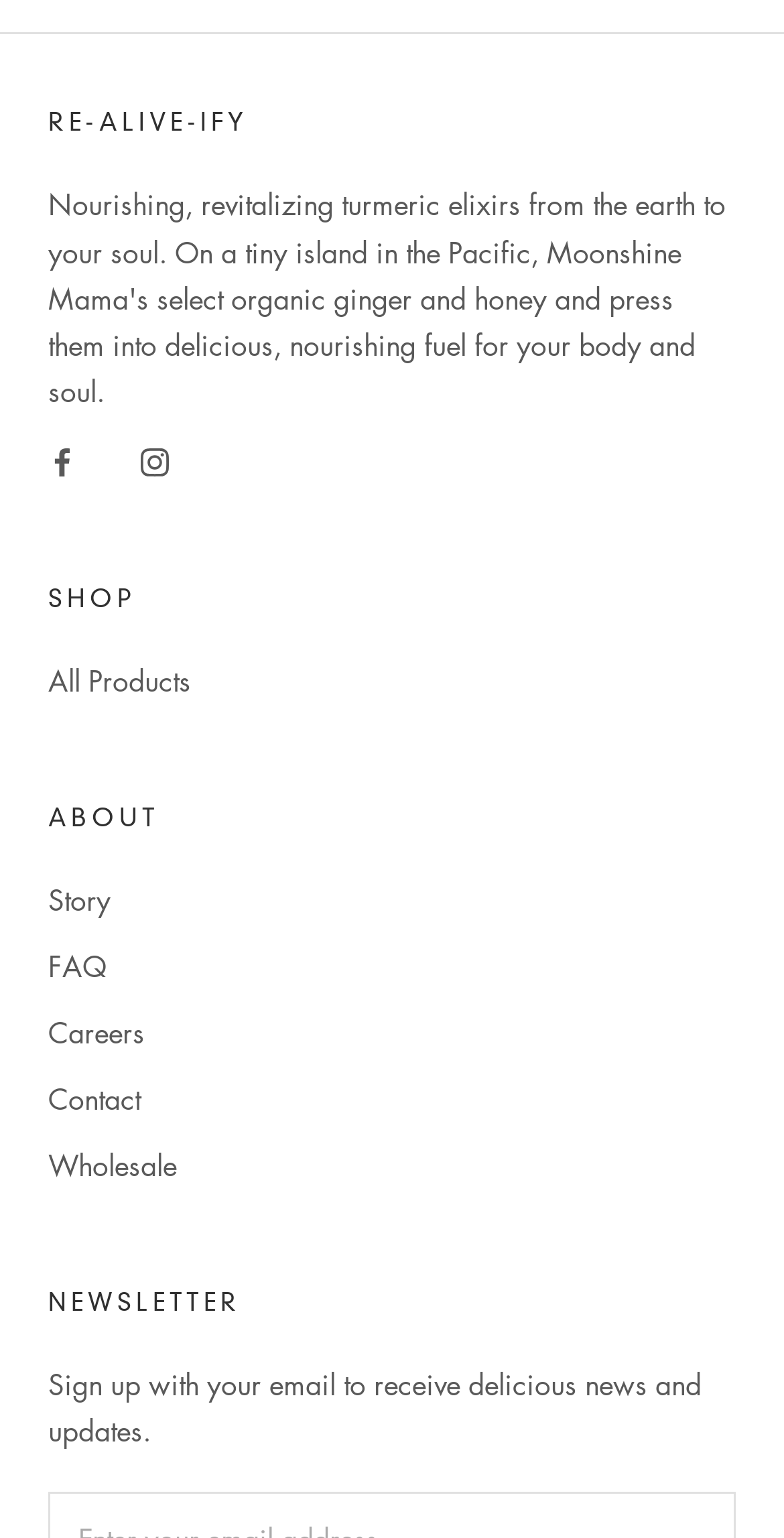How many categories are there in the shop section?
Please answer the question as detailed as possible.

There is only one link under the 'SHOP' heading, which is 'All Products', indicating that there is only one category in the shop section.